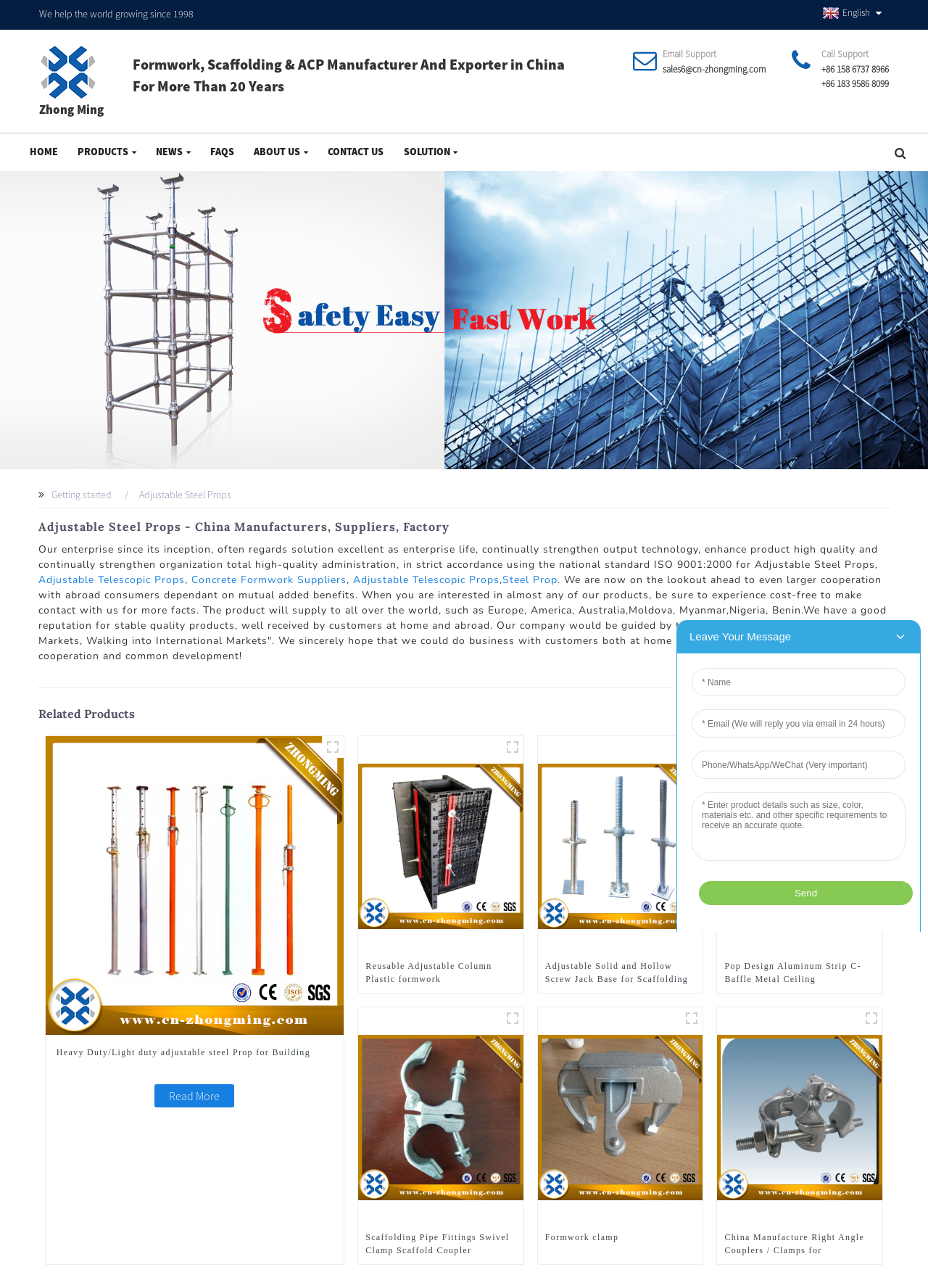Show the bounding box coordinates for the element that needs to be clicked to execute the following instruction: "Learn more about 'Adjustable Steel Props'". Provide the coordinates in the form of four float numbers between 0 and 1, i.e., [left, top, right, bottom].

[0.15, 0.379, 0.249, 0.389]